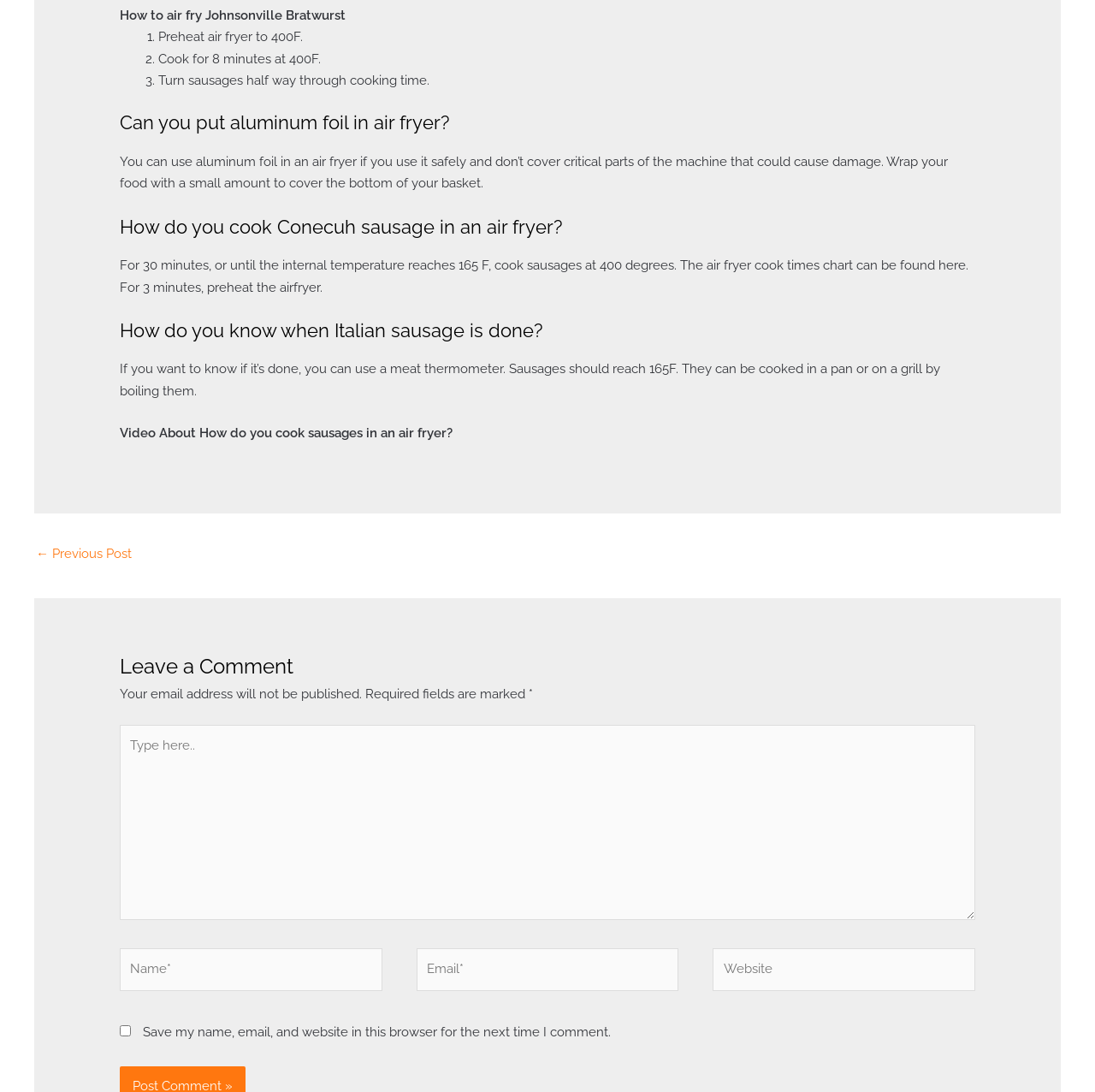Ascertain the bounding box coordinates for the UI element detailed here: "parent_node: Name* name="author" placeholder="Name*"". The coordinates should be provided as [left, top, right, bottom] with each value being a float between 0 and 1.

[0.109, 0.868, 0.349, 0.907]